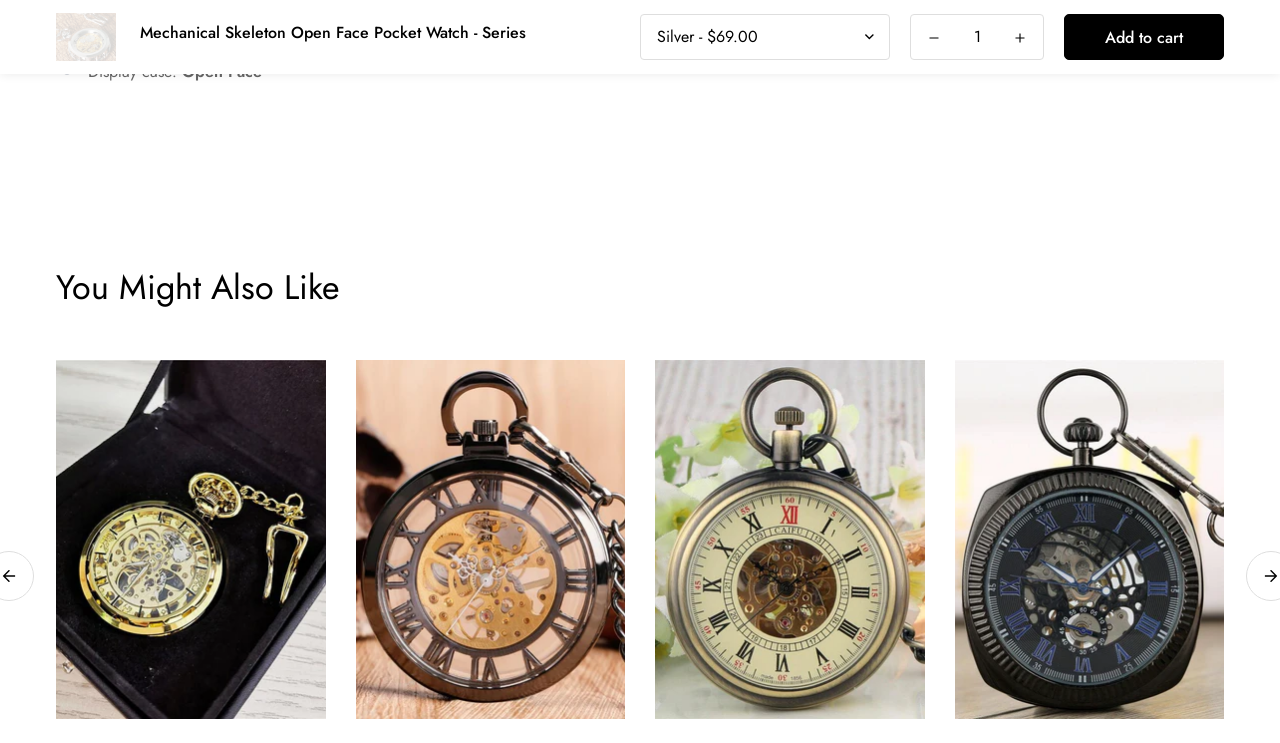Identify the bounding box coordinates of the specific part of the webpage to click to complete this instruction: "Increase product quantity".

[0.779, 0.02, 0.815, 0.082]